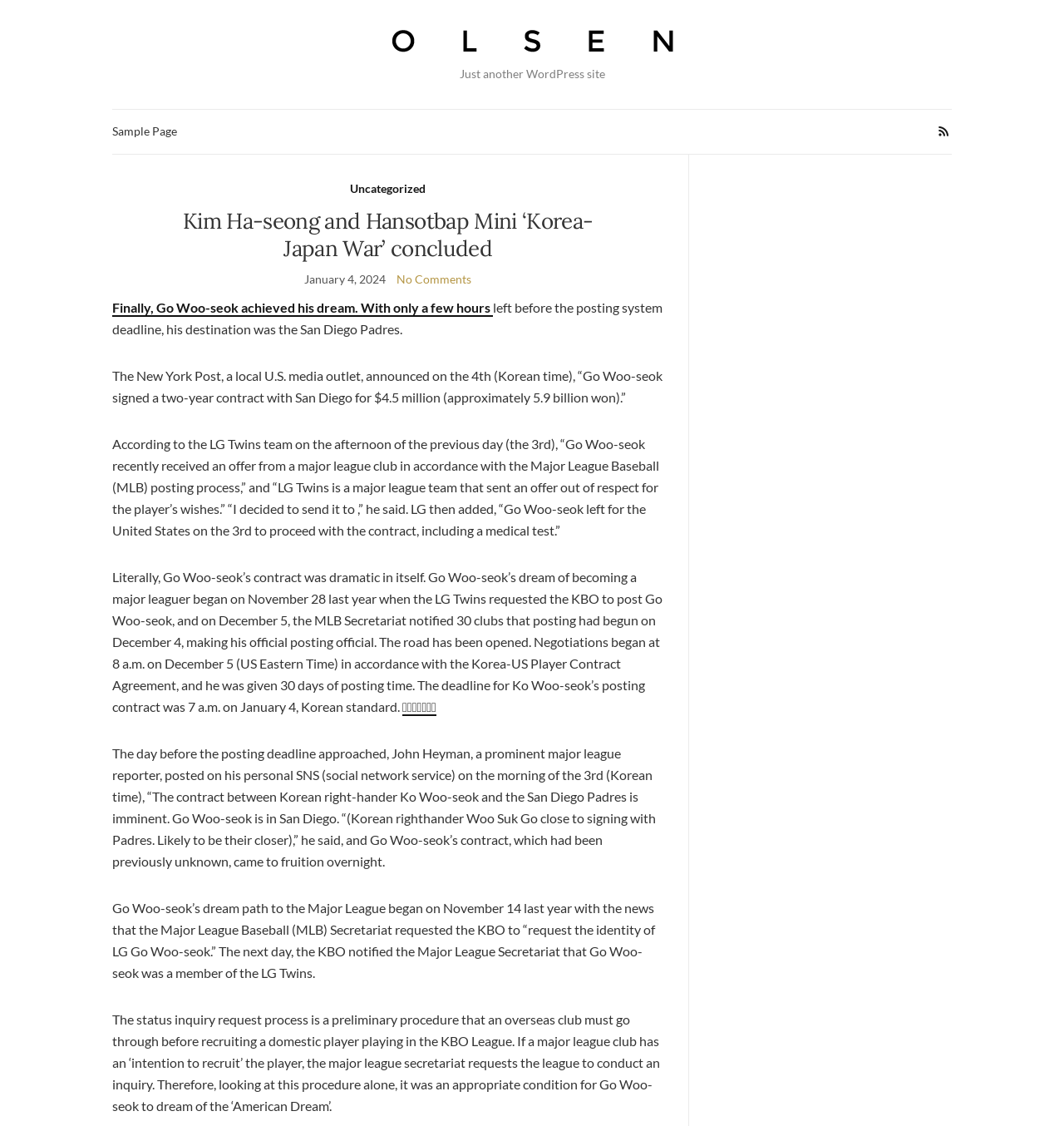What is the title of the article?
Give a one-word or short-phrase answer derived from the screenshot.

Kim Ha-seong and Hansotbap Mini ‘Korea-Japan War’ concluded